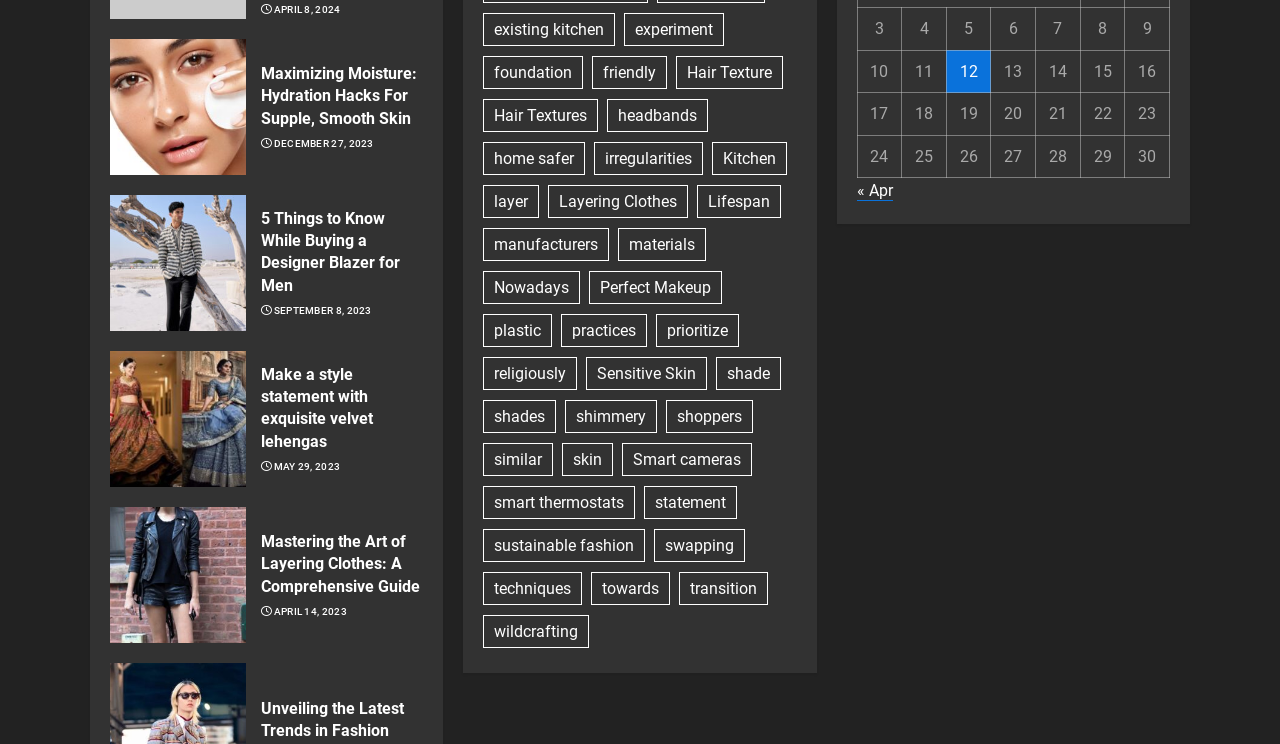What is the category of the article '5 Things to Know While Buying a Designer Blazer for Men'?
Using the information from the image, provide a comprehensive answer to the question.

The article '5 Things to Know While Buying a Designer Blazer for Men' is related to fashion, as it provides guidance on buying a designer blazer, which is a type of clothing.